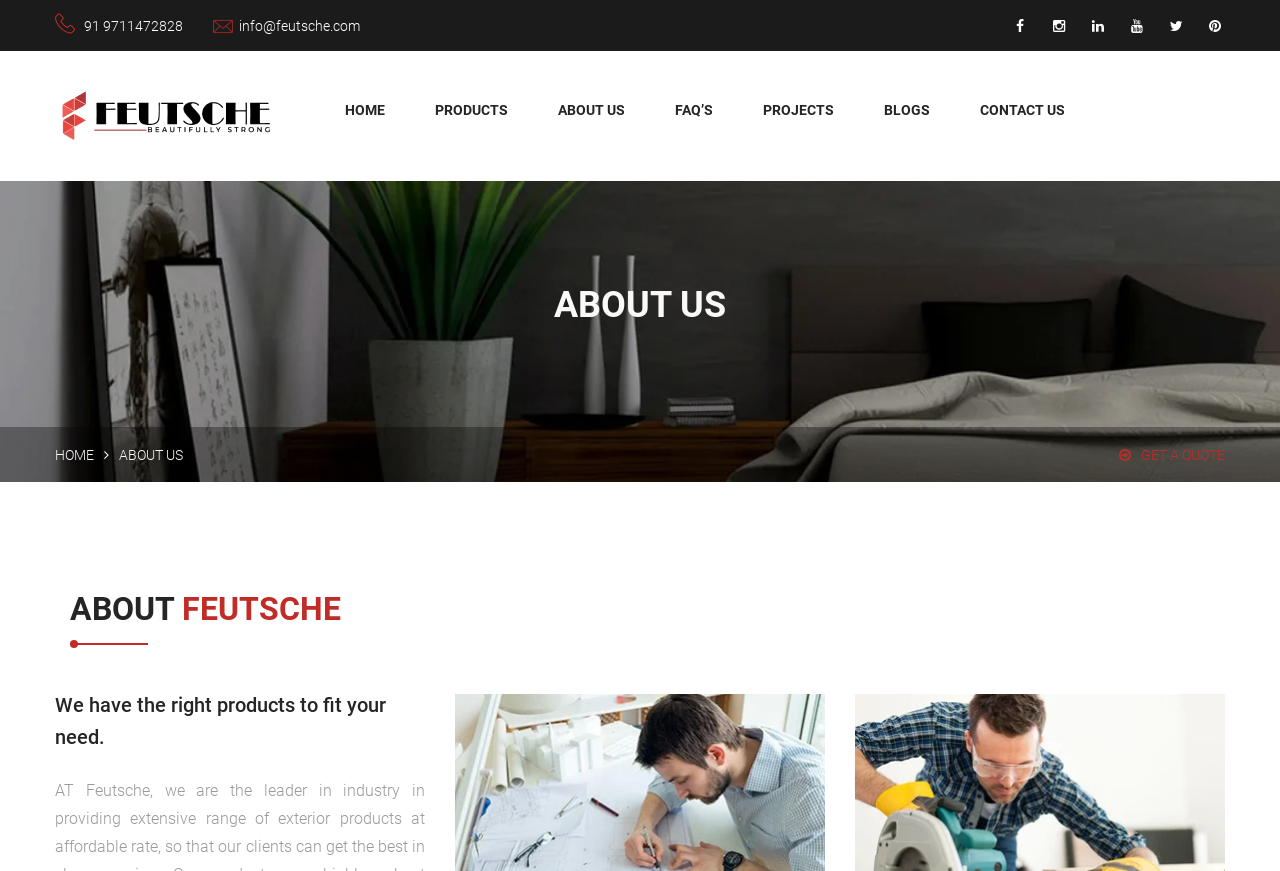Determine the bounding box coordinates (top-left x, top-left y, bottom-right x, bottom-right y) of the UI element described in the following text: alt="Awesome Logo"

[0.043, 0.121, 0.219, 0.143]